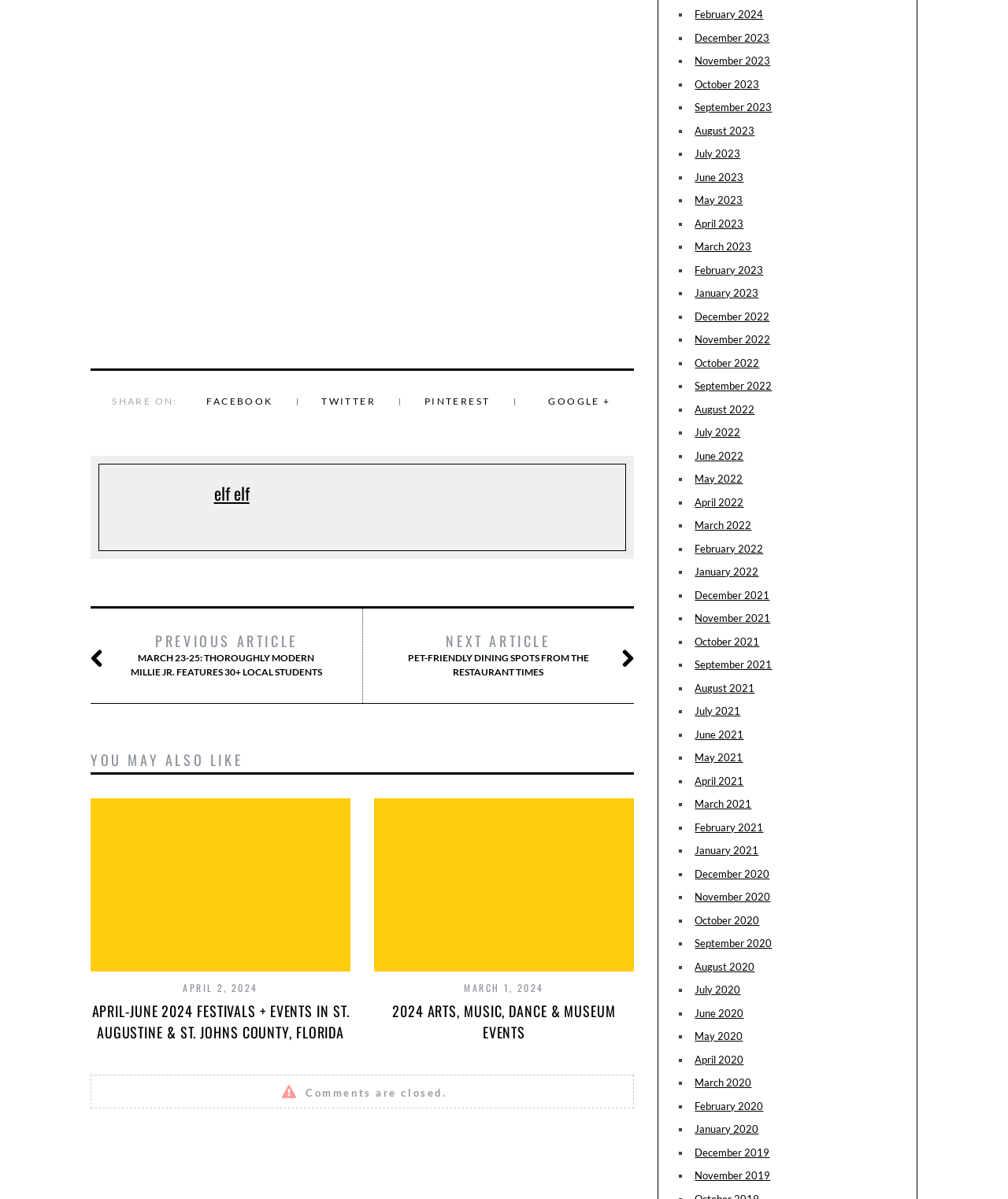Kindly determine the bounding box coordinates of the area that needs to be clicked to fulfill this instruction: "Check April-June 2024 festivals and events".

[0.09, 0.835, 0.346, 0.869]